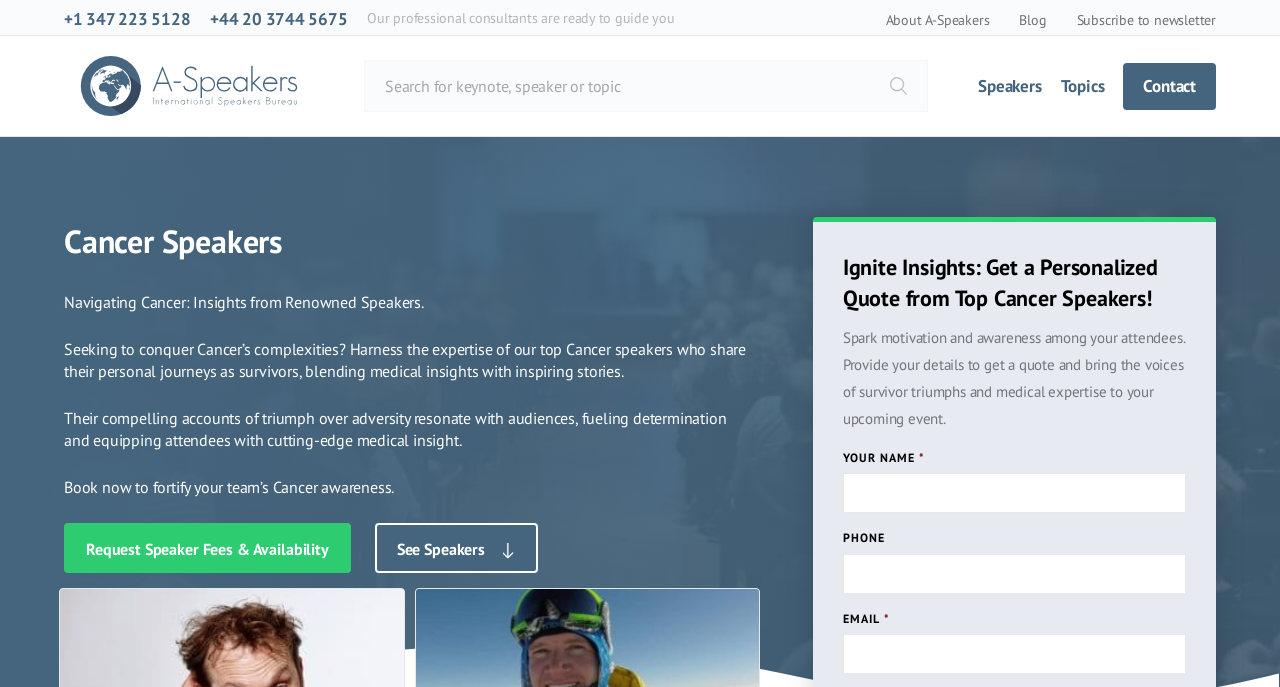Pinpoint the bounding box coordinates of the clickable area necessary to execute the following instruction: "Learn more about the company". The coordinates should be given as four float numbers between 0 and 1, namely [left, top, right, bottom].

[0.692, 0.016, 0.773, 0.042]